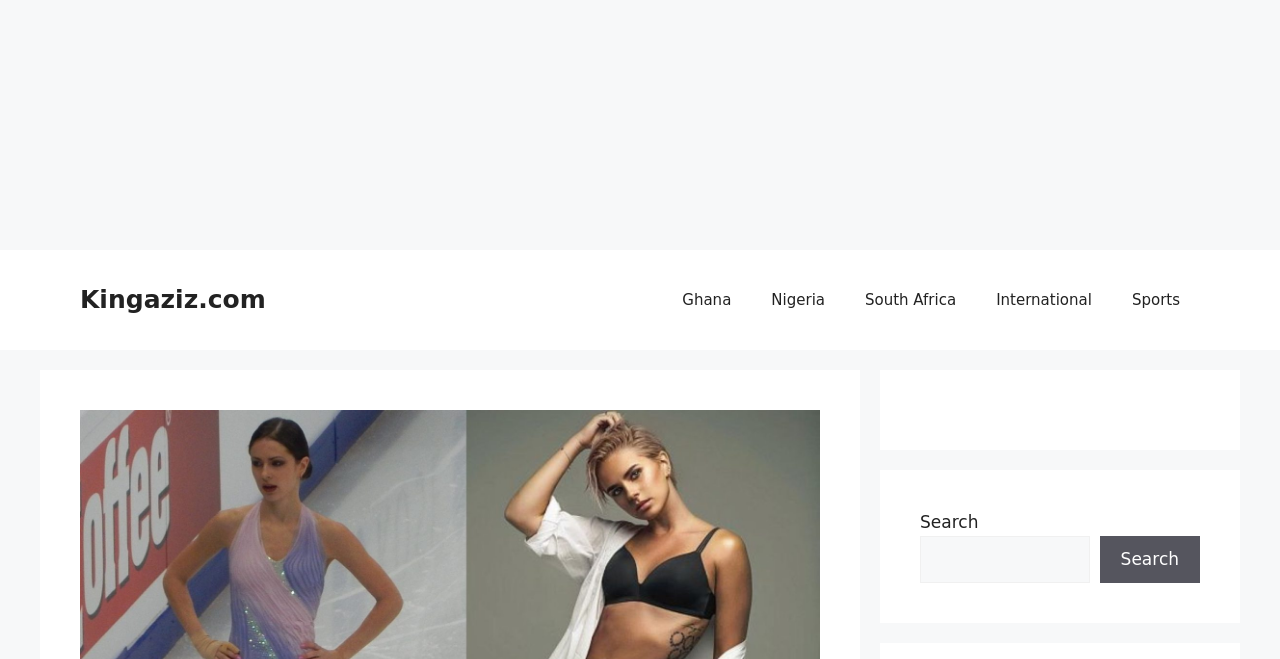Determine the bounding box for the UI element that matches this description: "Nigeria".

[0.587, 0.41, 0.66, 0.501]